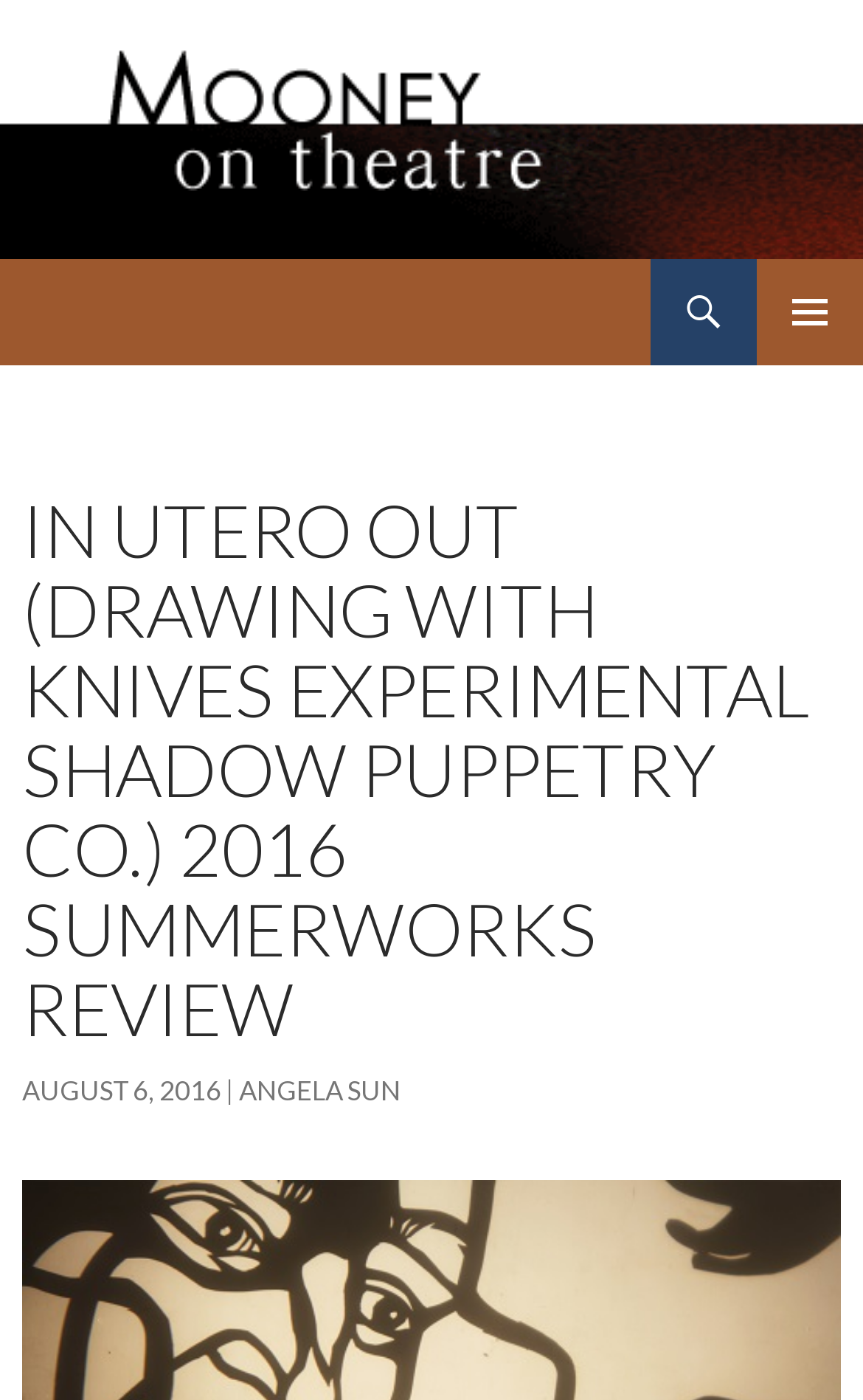Identify the bounding box of the UI element described as follows: "alt="Mooney on Theatre logo"". Provide the coordinates as four float numbers in the range of 0 to 1 [left, top, right, bottom].

[0.0, 0.074, 0.6, 0.104]